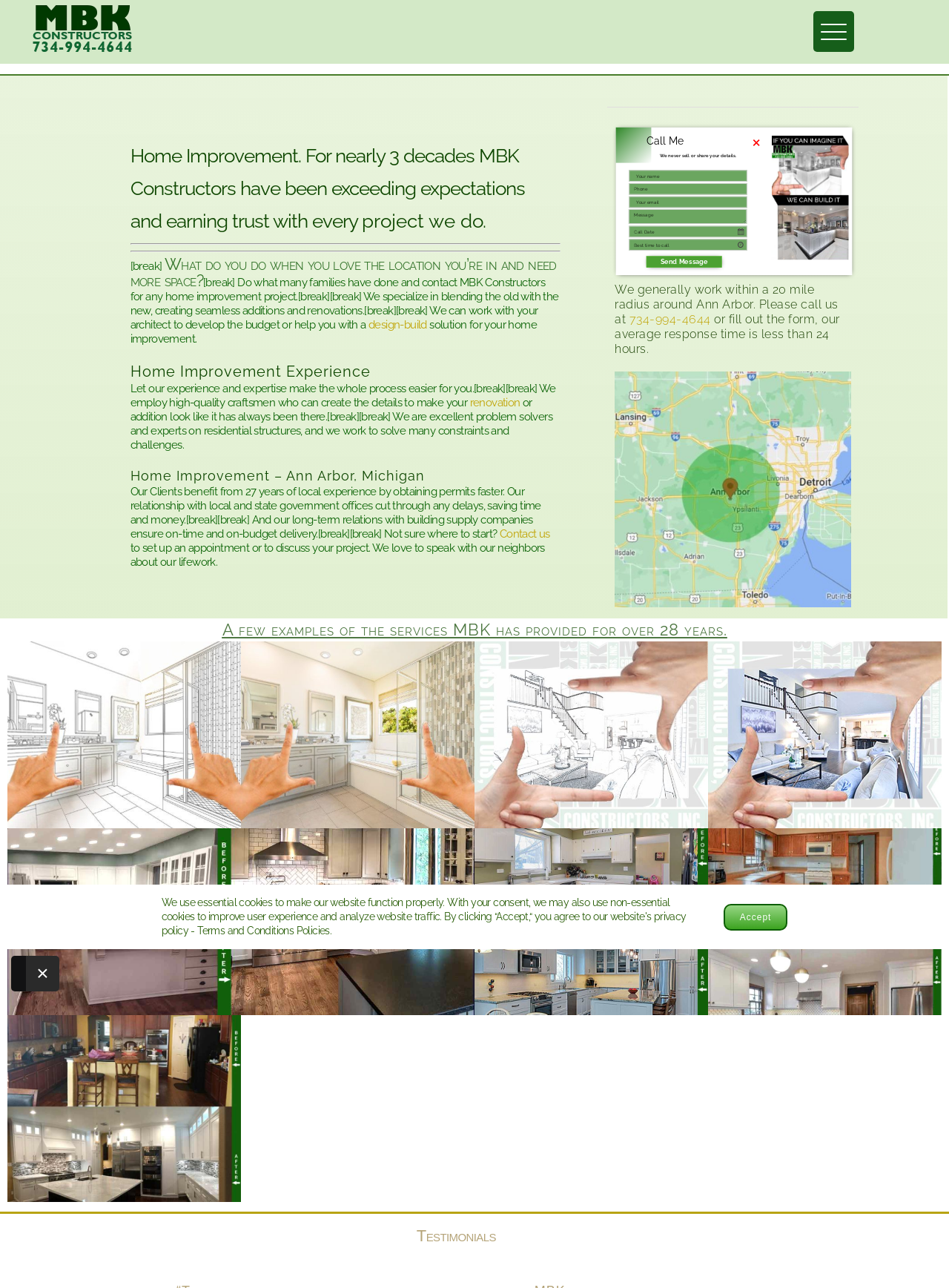Provide a thorough description of the webpage's content and layout.

The webpage is about MBK Constructors, a home improvement company based in Ann Arbor, Michigan, with 28 years of experience. At the top left corner, there is a logo of MBK Constructors, accompanied by a heading that describes the company's expertise in home improvement. 

Below the logo, there is a horizontal separator, followed by a brief introduction to the company's services, which include blending old with new, creating seamless additions, and renovations. The introduction is divided into three paragraphs, with links to "design-build" and "renovation" services.

The next section is headed "Home Improvement Experience," where the company highlights its expertise in making the home improvement process easier for clients. This section also includes a link to "renovation" services.

The following section is headed "Home Improvement – Ann Arbor, Michigan," where the company emphasizes its local experience and relationships with local and state government offices, which enables faster permit acquisition and on-time delivery. This section also includes a link to "Contact us" and a call to action to set up an appointment or discuss a project.

On the right side of the page, there is a contact form with fields for name, phone, email, and message, along with a "Send Message" button. Below the form, there is a statement assuring that the company never sells or shares client details.

Further down, there is a section with a map of Ann Arbor, Michigan, with a 20-mile radius marked, indicating the company's service area. The section also includes a phone number and an invitation to call or fill out the form, with an average response time of less than 24 hours.

At the bottom of the page, there are links to various services, including kitchen and bath remodeling, and a section for testimonials. On the top right corner, there is a menu trigger button, and at the bottom right corner, there is a "Go to Top" button.